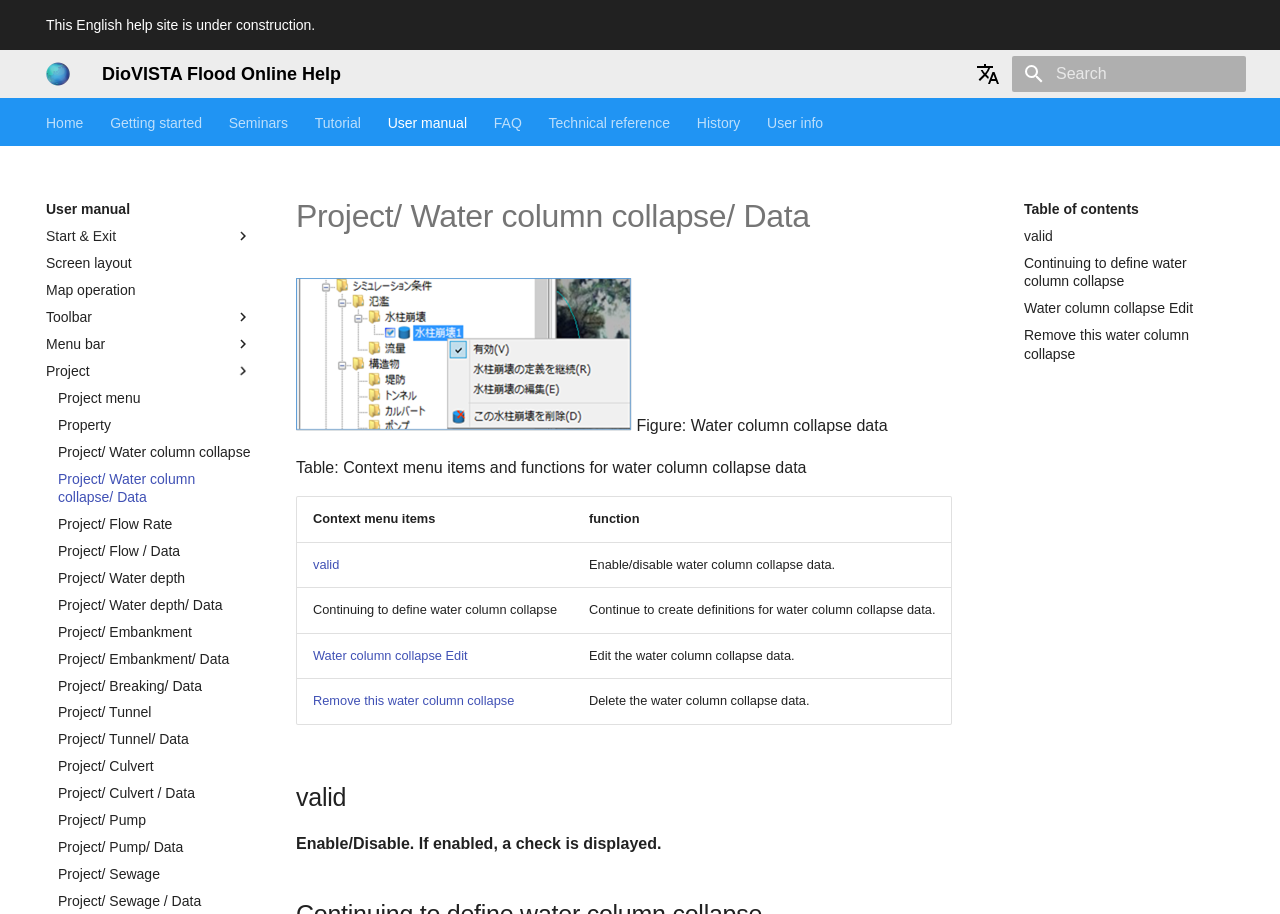Determine the bounding box coordinates of the clickable region to carry out the instruction: "Select language".

[0.756, 0.06, 0.788, 0.103]